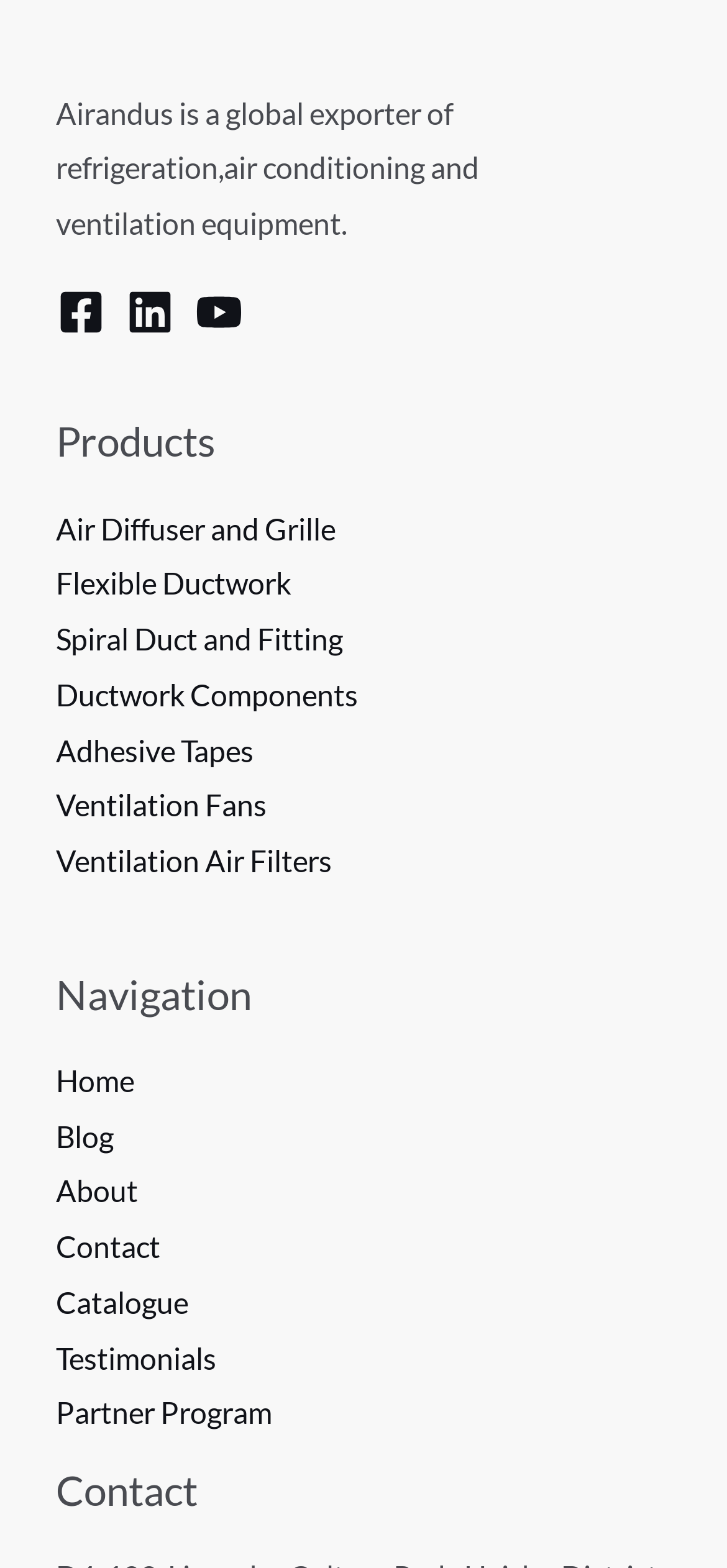Based on what you see in the screenshot, provide a thorough answer to this question: What is the first navigation link?

I looked at the navigation links under the 'Navigation' heading and found that the first one listed is 'Home'.